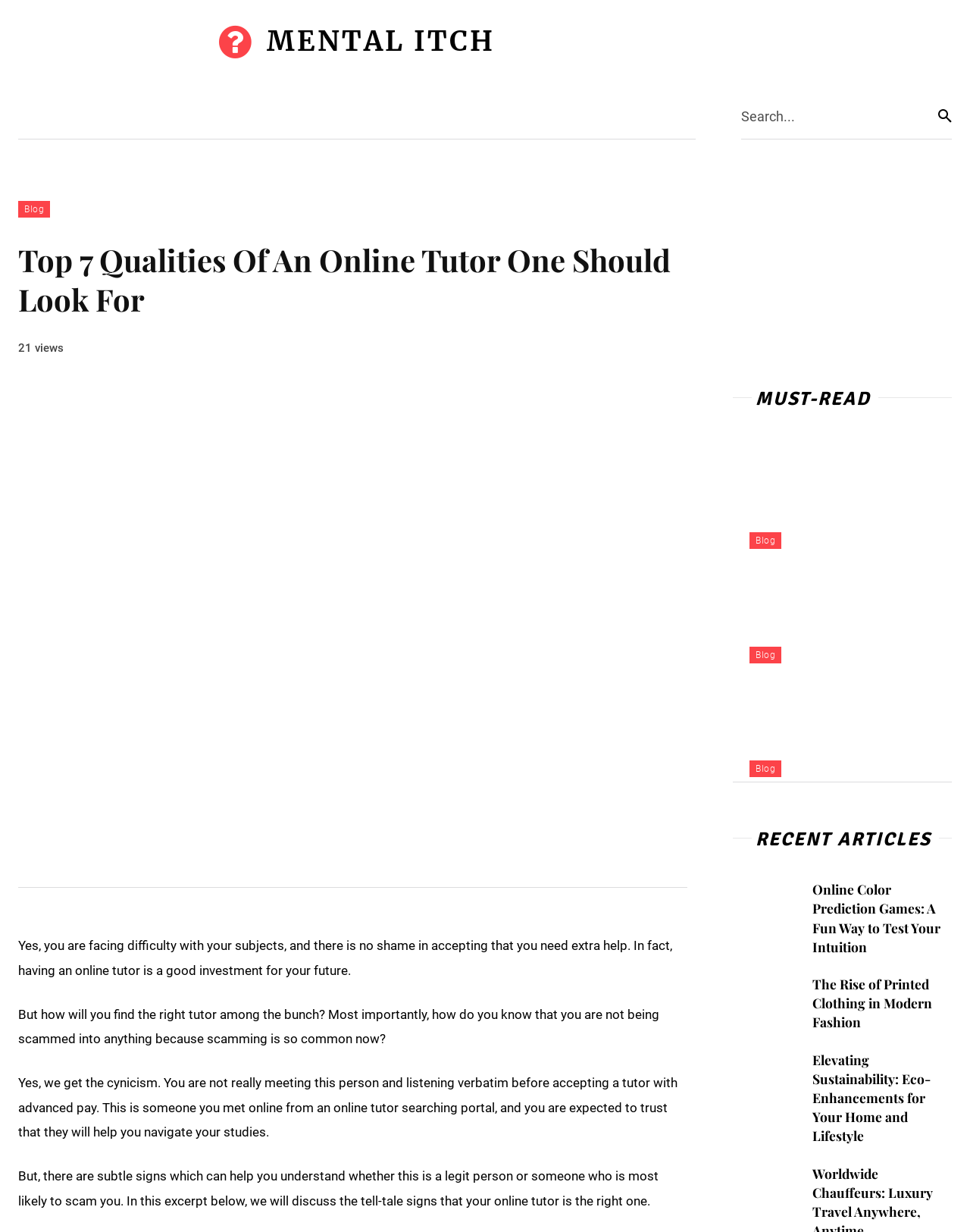What is the purpose of the search bar?
Use the screenshot to answer the question with a single word or phrase.

To search the website